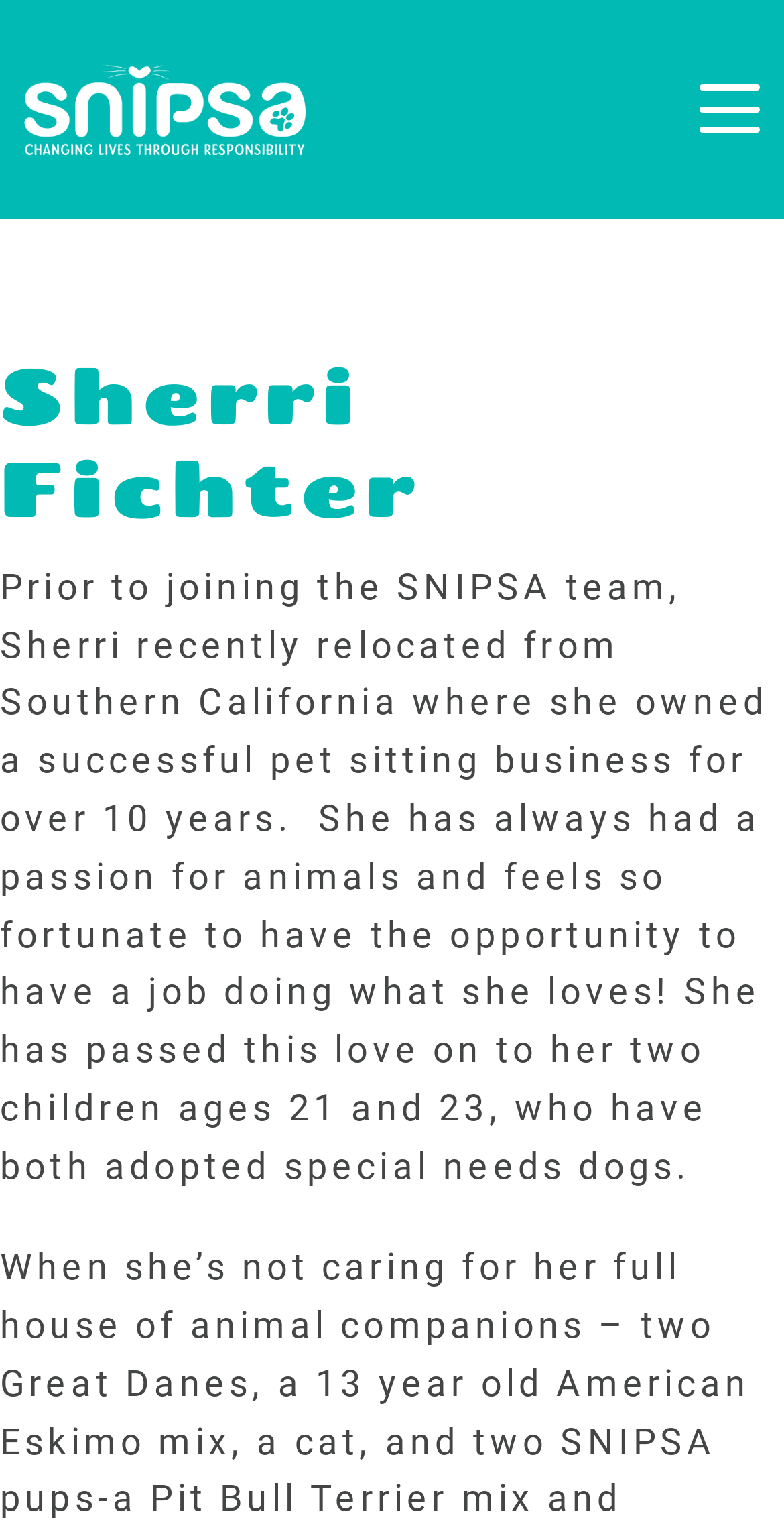Find the bounding box coordinates for the UI element whose description is: "parent_node: ADOPTION". The coordinates should be four float numbers between 0 and 1, in the format [left, top, right, bottom].

[0.892, 0.051, 0.969, 0.091]